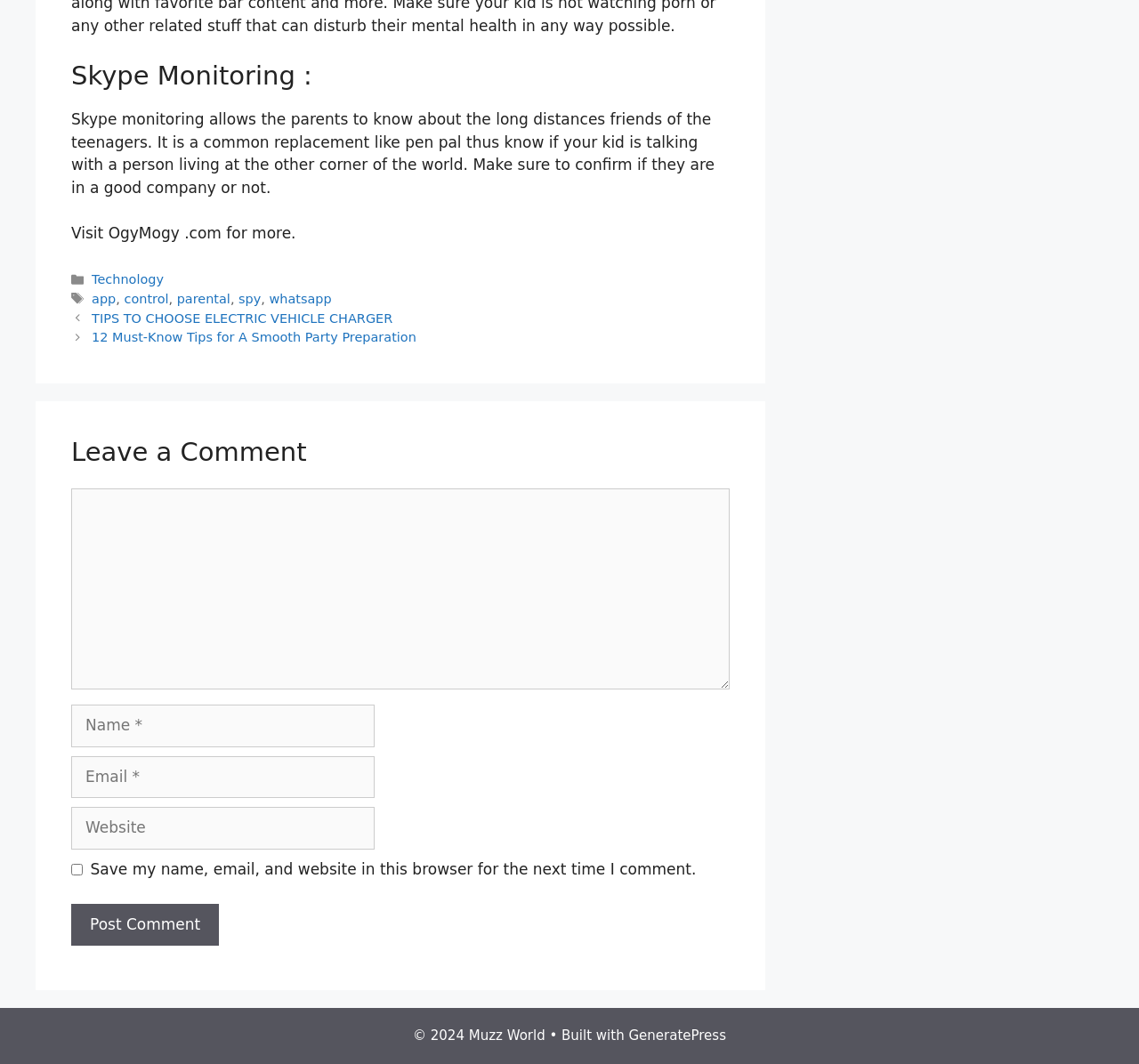Use a single word or phrase to respond to the question:
What is the category of the post 'TIPS TO CHOOSE ELECTRIC VEHICLE CHARGER'?

Technology